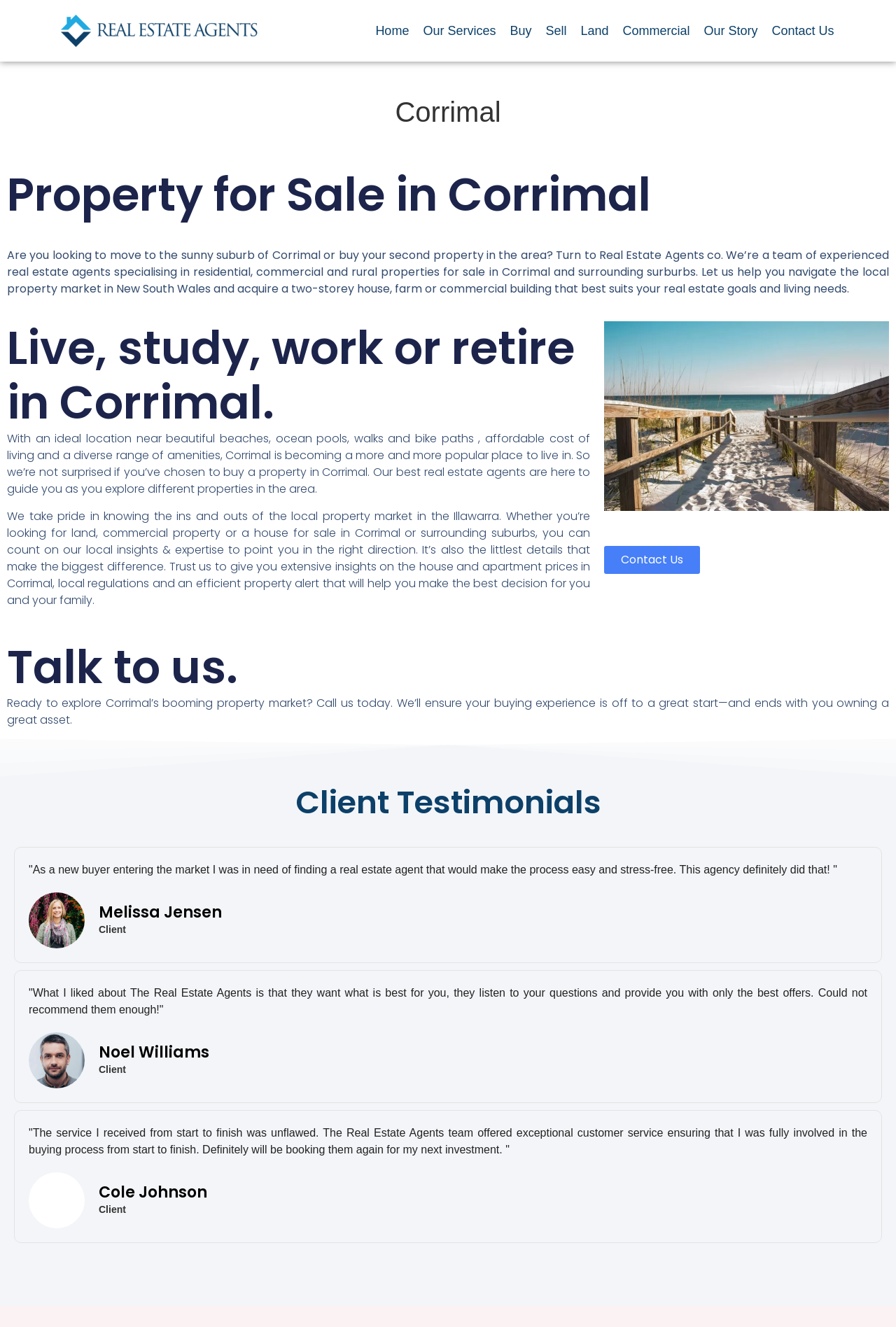Create a detailed narrative of the webpage’s visual and textual elements.

The webpage is about Real Estate Agents in Corrimal, a sunny suburb in New South Wales. At the top, there is a logo image of Real Estate Agents, followed by a navigation menu with links to Home, Our Services, Buy, Sell, Land, Commercial, Our Story, and Contact Us.

Below the navigation menu, there is a main section that takes up most of the page. It starts with a heading "Corrimal" and a subheading "Property for Sale in Corrimal" that summarizes the content of the page. The main section is divided into several parts, each with its own heading and content.

The first part has a heading "Live, study, work or retire in Corrimal" and describes the benefits of living in Corrimal, including its ideal location near beautiful beaches, ocean pools, walks, and bike paths, as well as its affordable cost of living and diverse range of amenities.

The second part has a heading "Talk to us" and invites readers to contact the real estate agents to explore Corrimal's booming property market. There is also an image of a beach walk in this section.

The third part has a heading "Client Testimonials" and features three client reviews, each with a quote, an image of the client, and their name and title. The reviews praise the real estate agents for their exceptional customer service, stress-free buying experience, and ability to find the best offers.

Overall, the webpage is well-organized and easy to navigate, with clear headings and concise text that effectively communicates the benefits of working with Real Estate Agents in Corrimal.